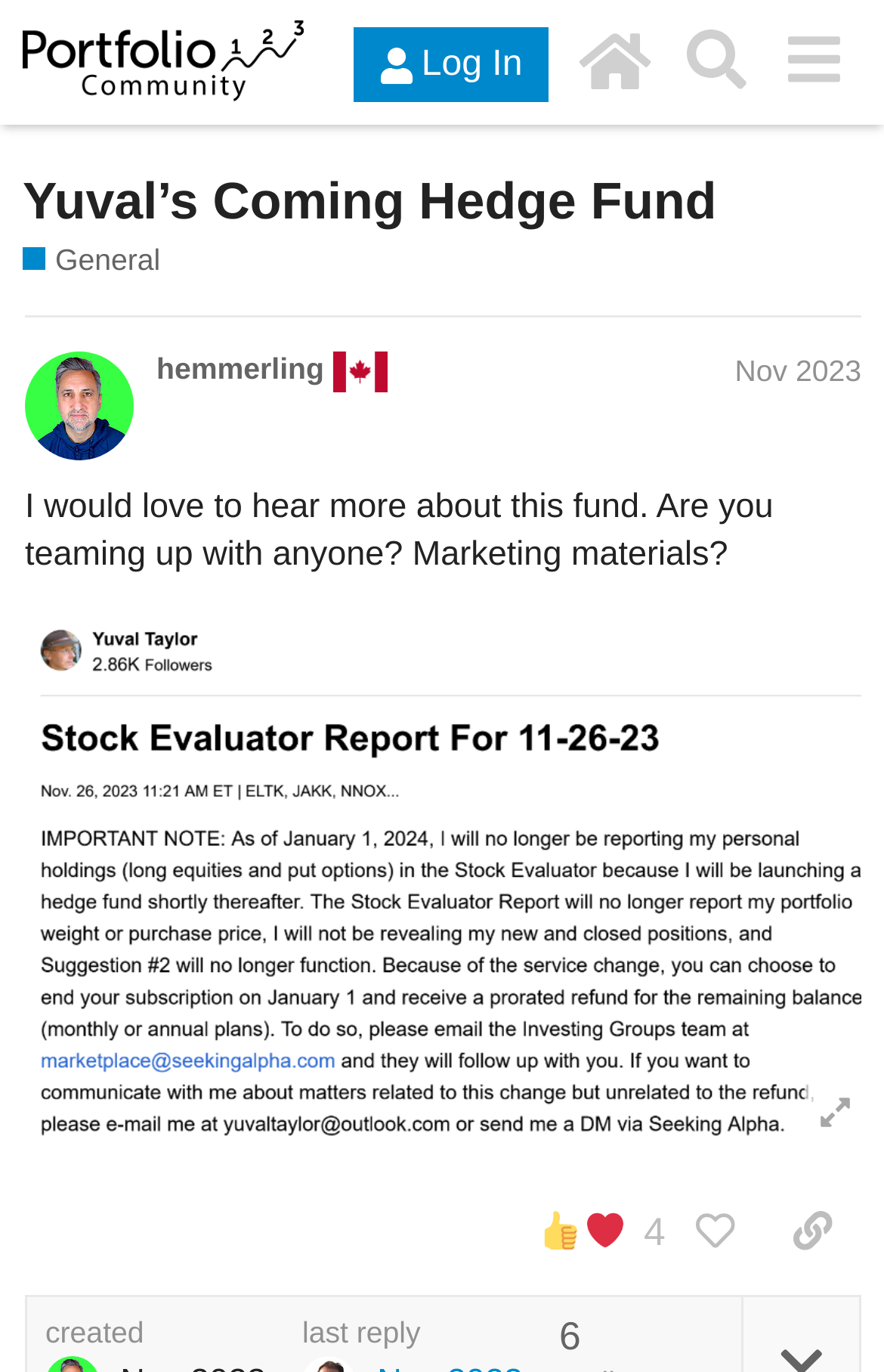Refer to the image and answer the question with as much detail as possible: What is the name of the hedge fund?

The name of the hedge fund can be found in the heading element 'Yuval’s Coming Hedge Fund' which is a child of the root element.